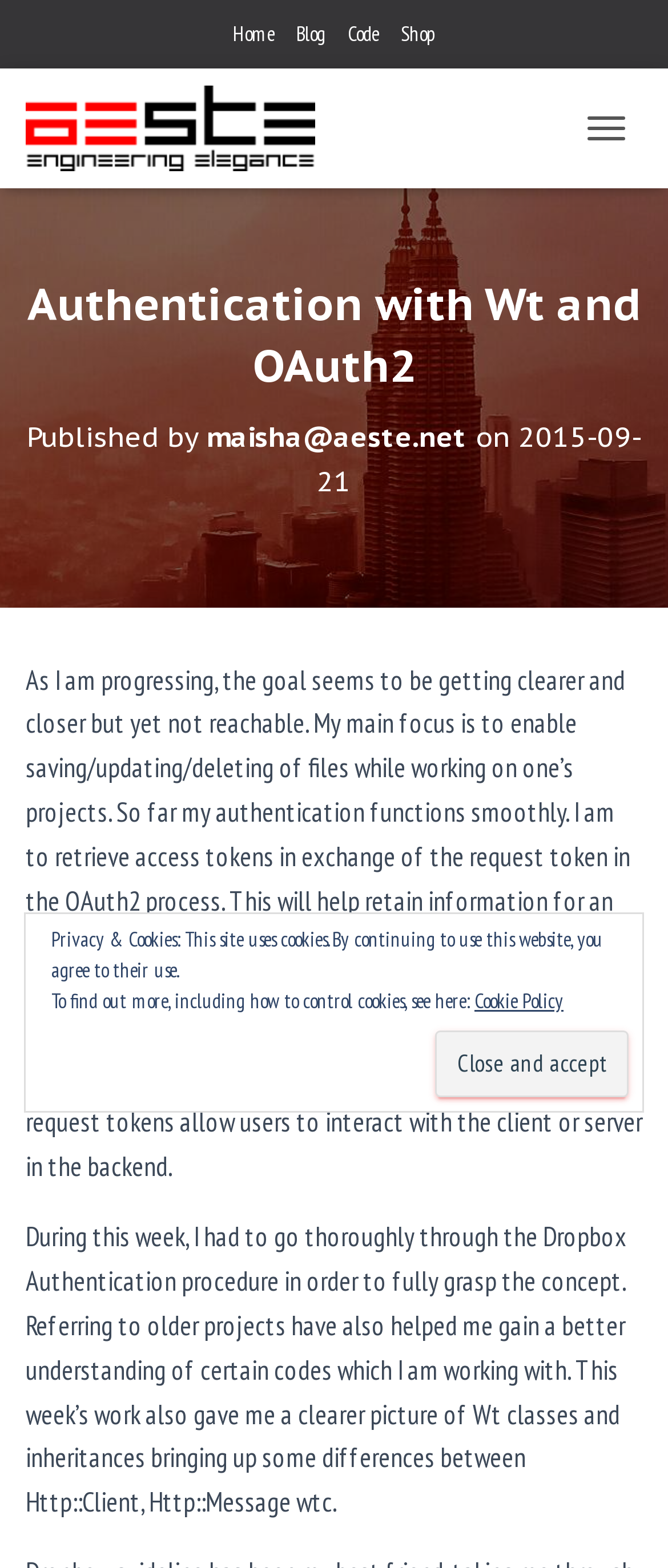Please specify the bounding box coordinates of the clickable region to carry out the following instruction: "go to home page". The coordinates should be four float numbers between 0 and 1, in the format [left, top, right, bottom].

[0.349, 0.0, 0.41, 0.044]